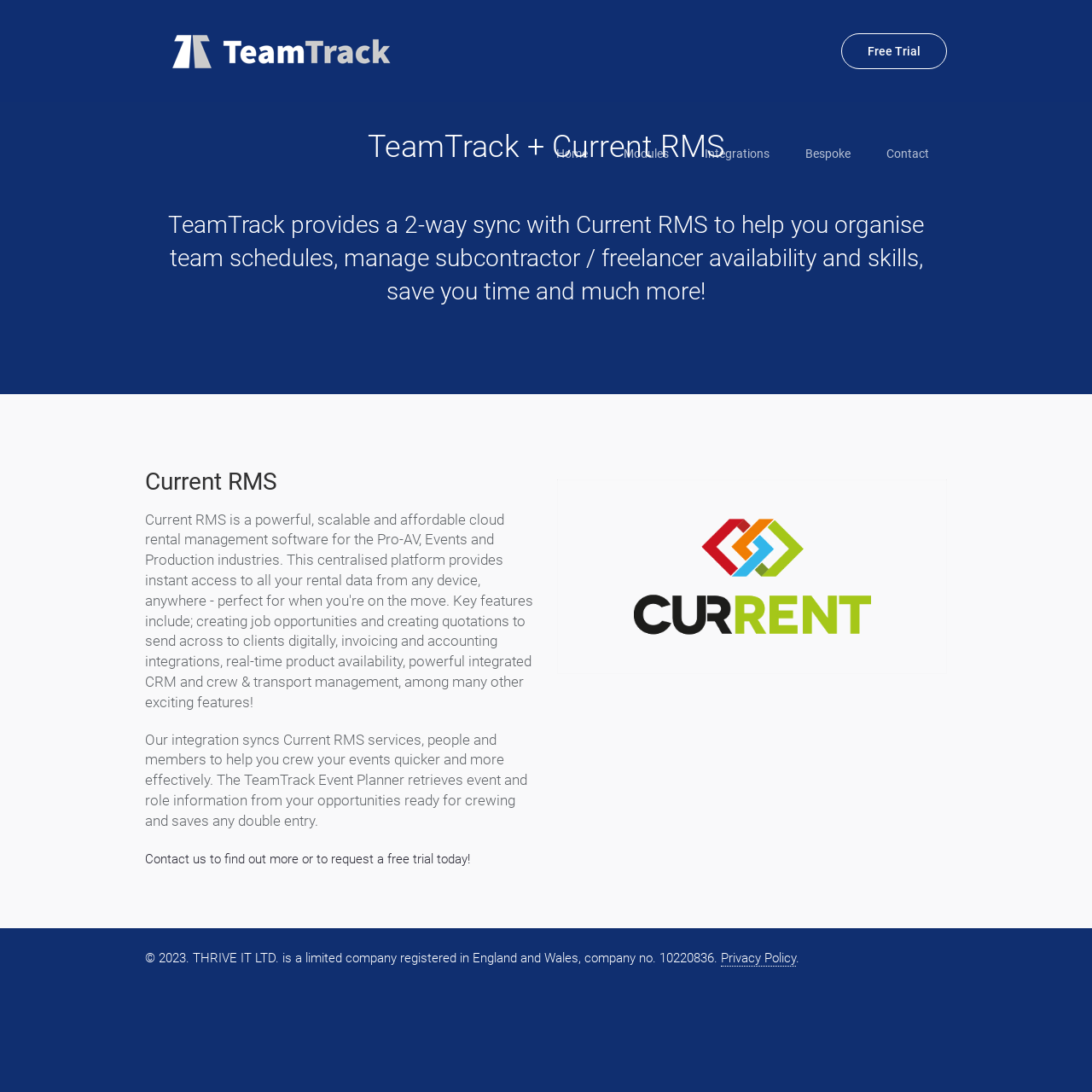Extract the bounding box for the UI element that matches this description: "Bespoke".

[0.721, 0.126, 0.795, 0.155]